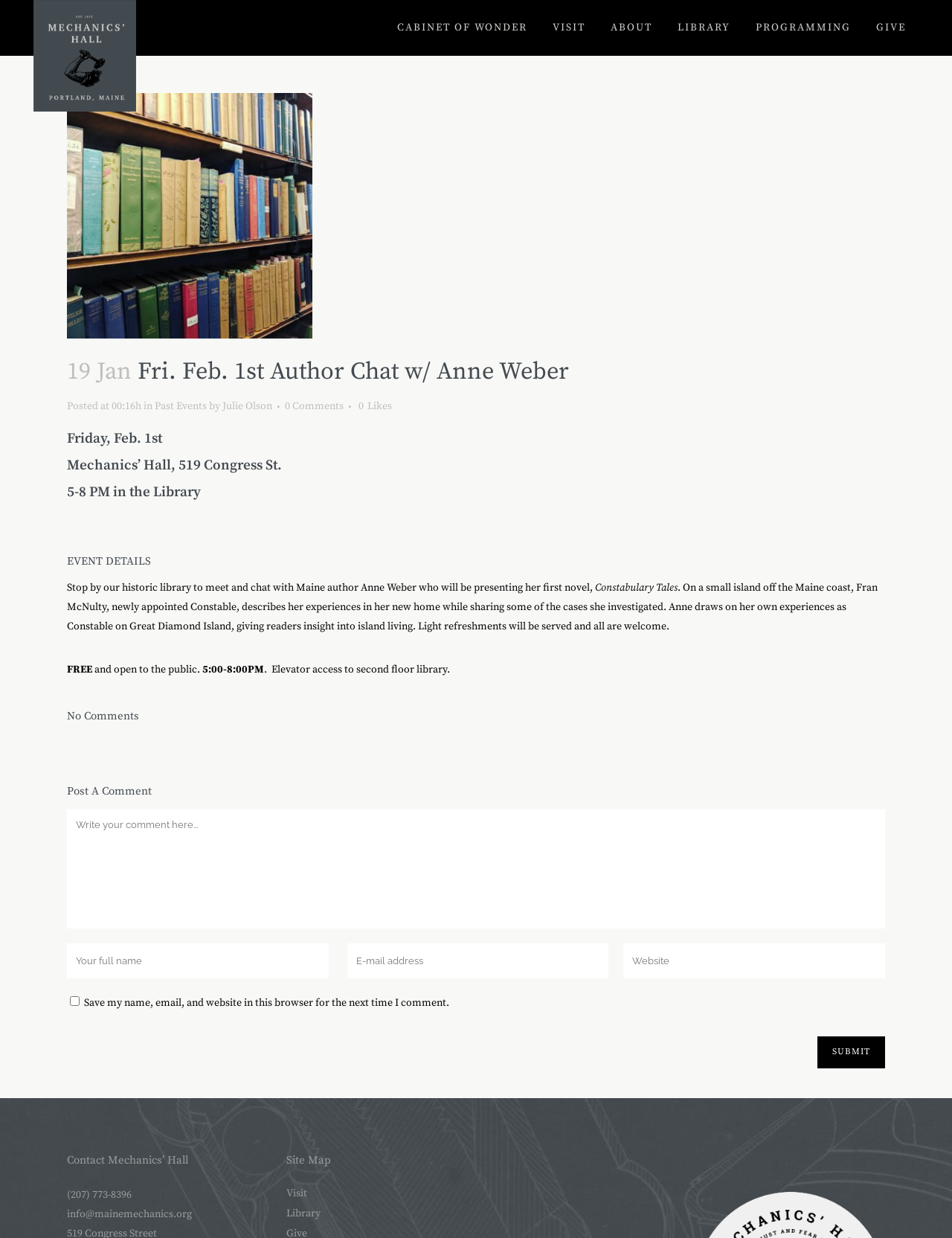Please find the bounding box coordinates in the format (top-left x, top-left y, bottom-right x, bottom-right y) for the given element description. Ensure the coordinates are floating point numbers between 0 and 1. Description: name="submit" value="Submit"

[0.859, 0.837, 0.93, 0.863]